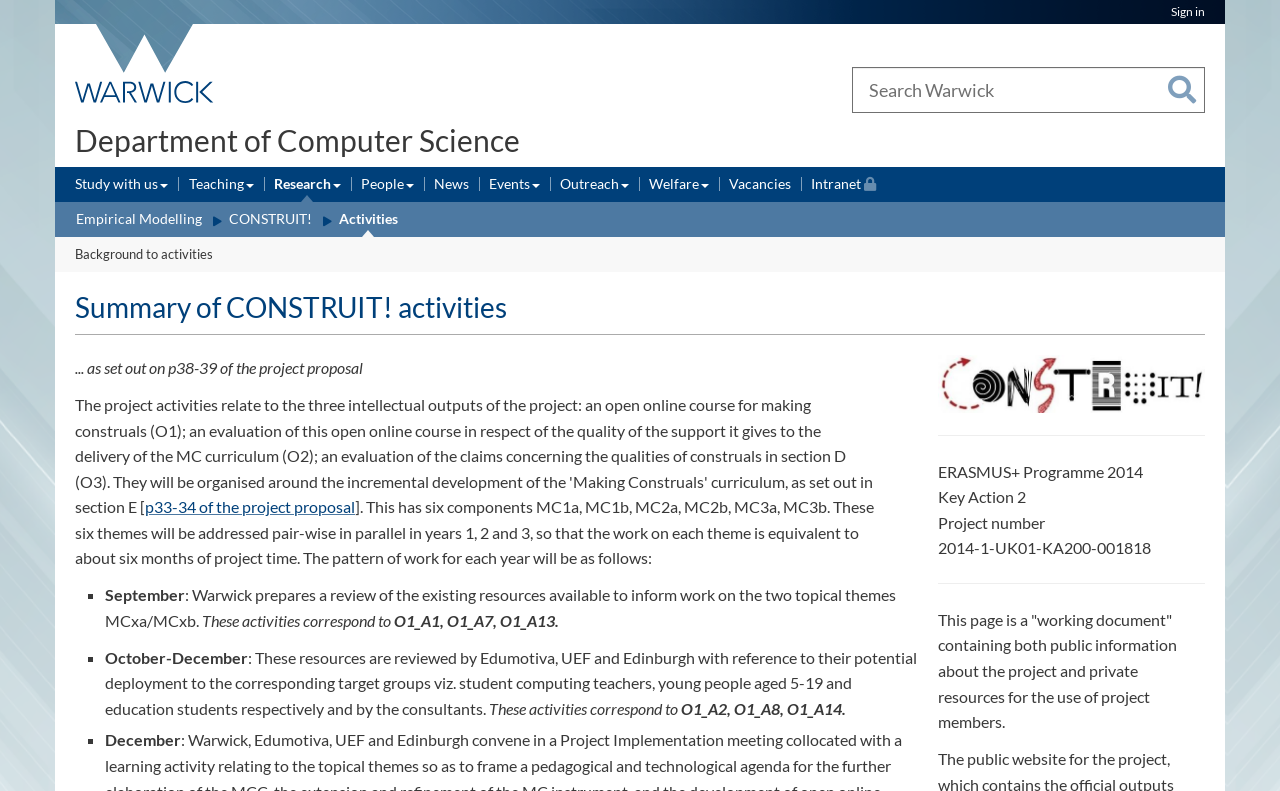Construct a thorough caption encompassing all aspects of the webpage.

The webpage is about the CONSTRUIT! project, which is a part of the ERASMUS+ Programme 2014. At the top, there is a utility bar with a "Sign in" link and a University of Warwick homepage link, accompanied by an image of the university's logo. Below this, there is a site links navigation section with links to "Study", "Research", "Business", "Alumni", "News", and "Engagement". 

To the right of the site links, there is a search bar with a combobox and a search button. Below the search bar, there is a heading that reads "Department of Computer Science" with a link to the department's page. 

The primary navigation section is located below the department heading, with links to "Study with us", "Teaching", "Research", "People", "News", "Events", "Outreach", and "Welfare". Each of these links has a corresponding submenu button. 

The secondary navigation section is located below the primary navigation, with links to "Empirical Modelling", "CONSTRUIT!", and "Activities". The tertiary navigation section is located below the secondary navigation, with a link to "Background to activities". 

The main content of the page is a summary of the CONSTRUIT! project's activities, which are described in detail. The activities are divided into six components, each with a specific theme, and are addressed pair-wise in parallel over three years. The page provides a detailed timeline of the project's activities, including reviews, deployments, and consultations. 

At the bottom of the page, there is a section with the CONSTRUIT! logo, a separator line, and some project information, including the ERASMUS+ Programme 2014, Key Action 2, and the project number. Another separator line divides this section from a final section that explains that the page is a "working document" containing both public and private information for project members.